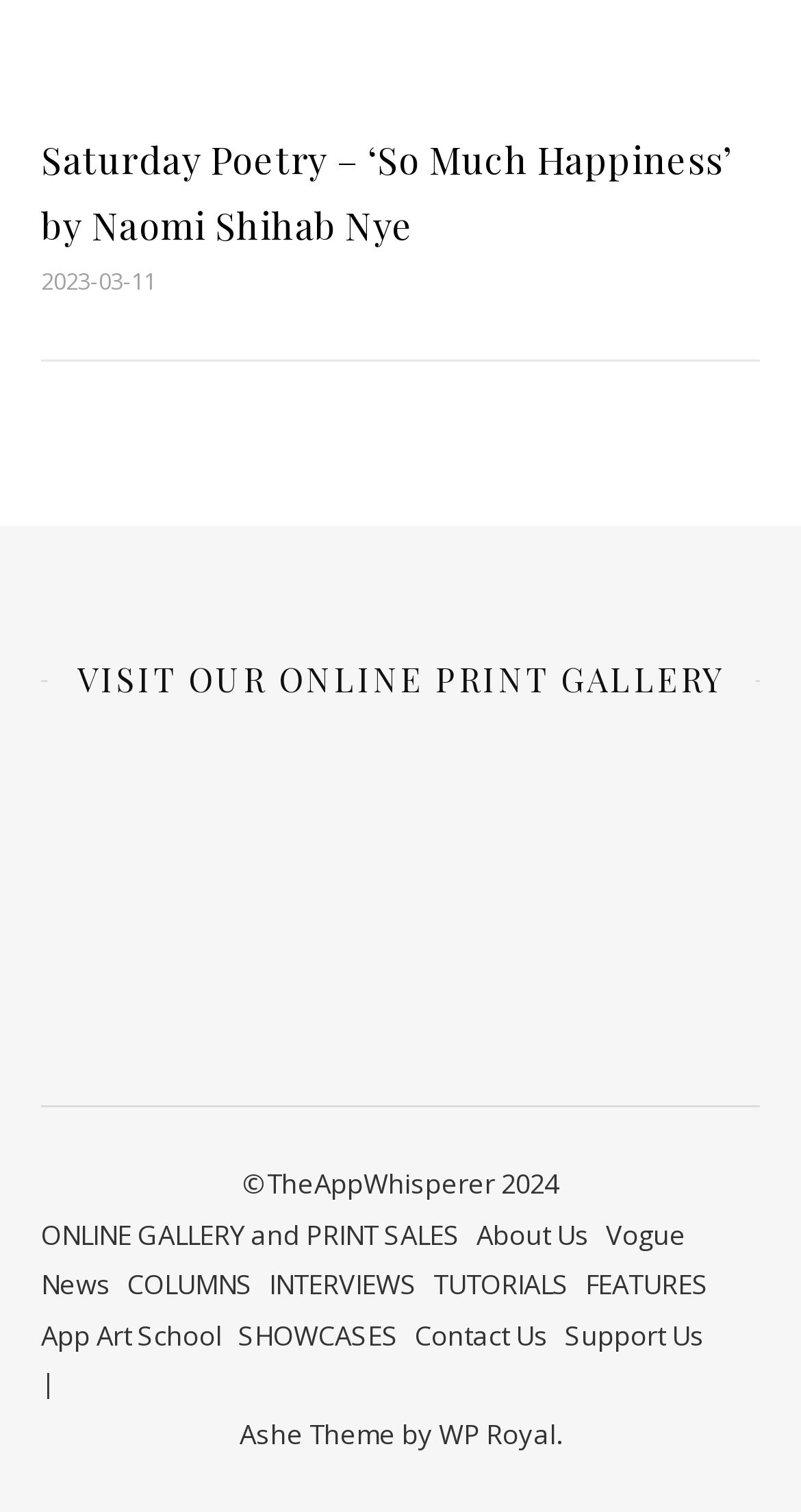What is the copyright year of the website?
Please give a detailed and elaborate answer to the question.

I found the copyright year by looking at the StaticText element with the text '©TheAppWhisperer 2024' which is located in the contentinfo section.